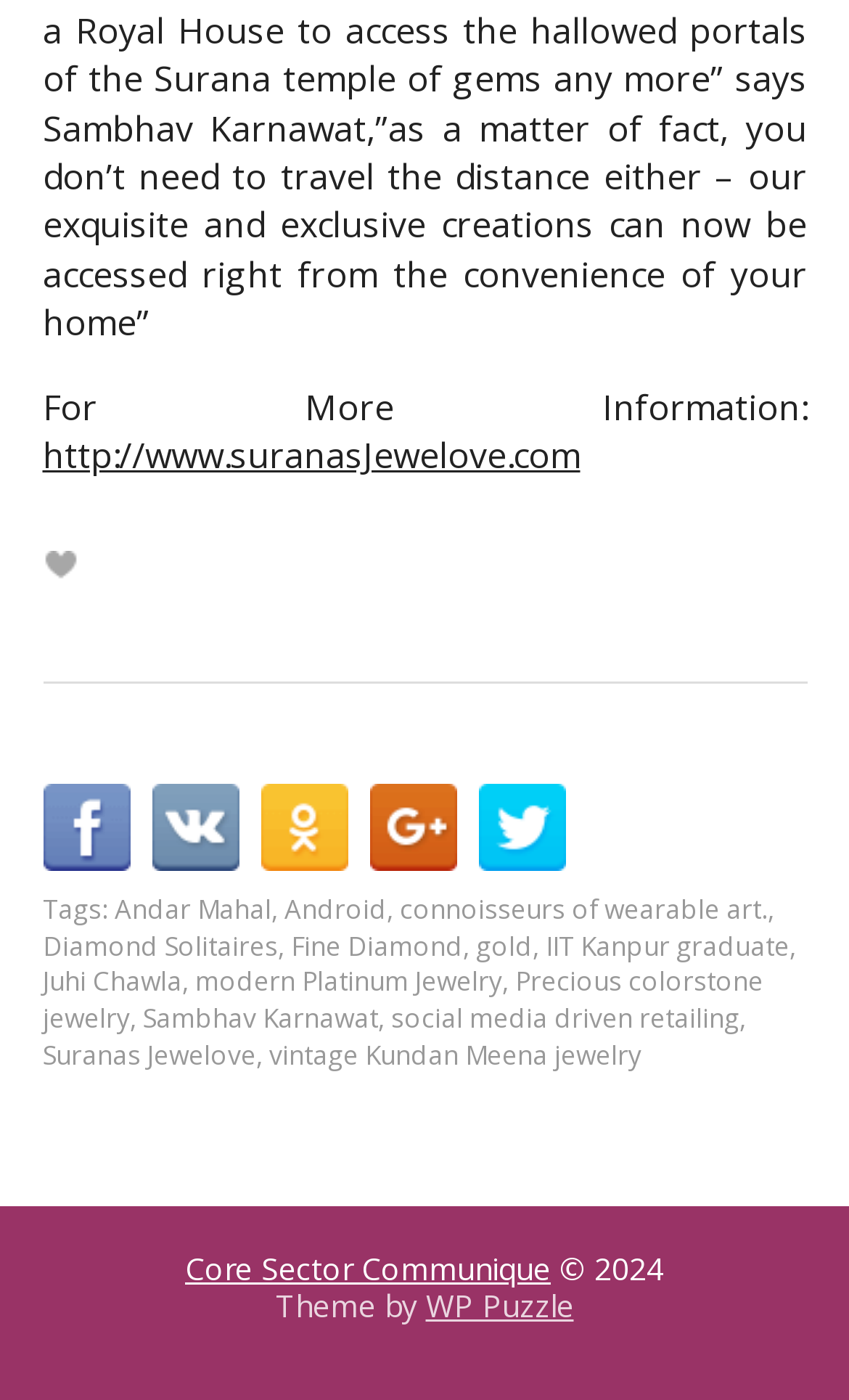Locate the bounding box coordinates of the element to click to perform the following action: 'Explore WP Puzzle theme'. The coordinates should be given as four float values between 0 and 1, in the form of [left, top, right, bottom].

[0.501, 0.918, 0.676, 0.948]